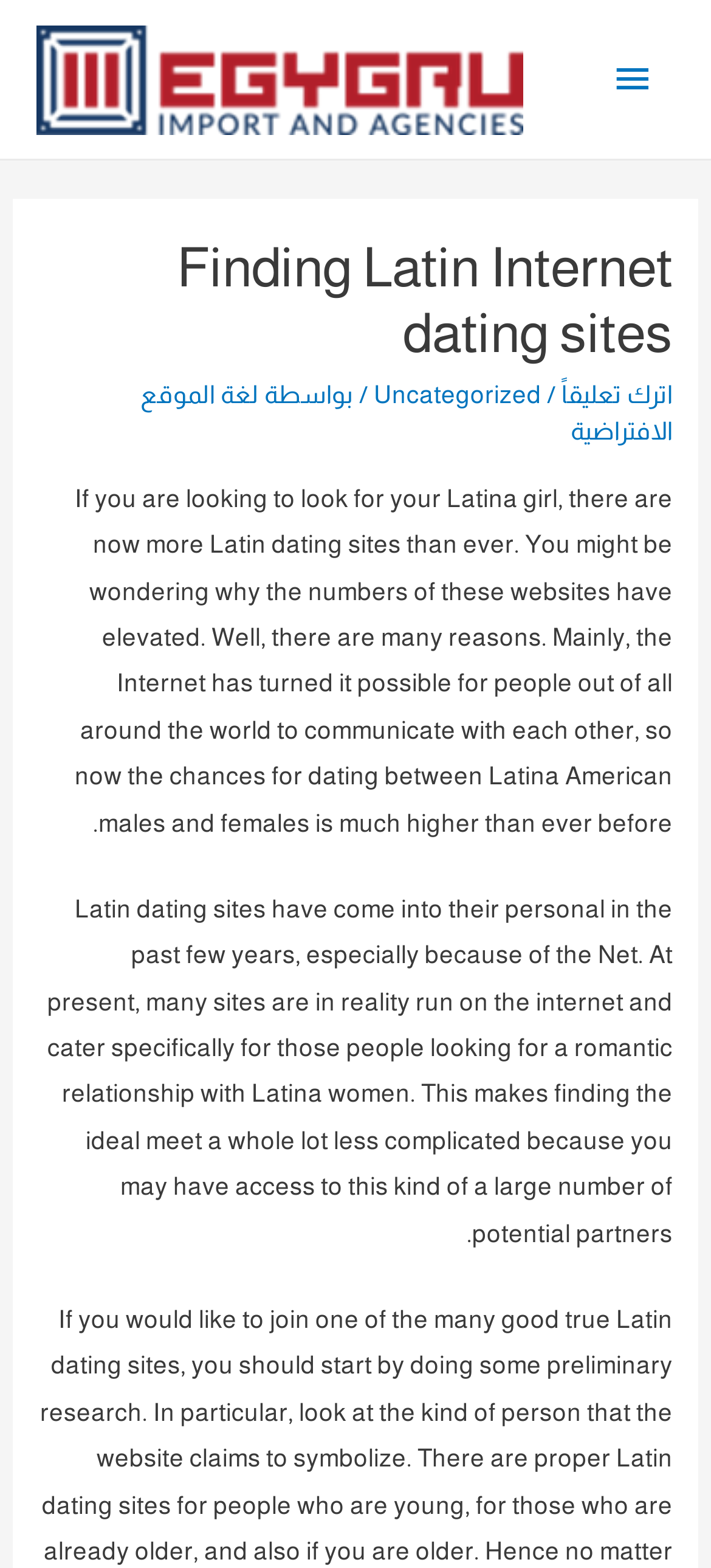Given the element description "لغة الموقع الافتراضية" in the screenshot, predict the bounding box coordinates of that UI element.

[0.197, 0.244, 0.946, 0.284]